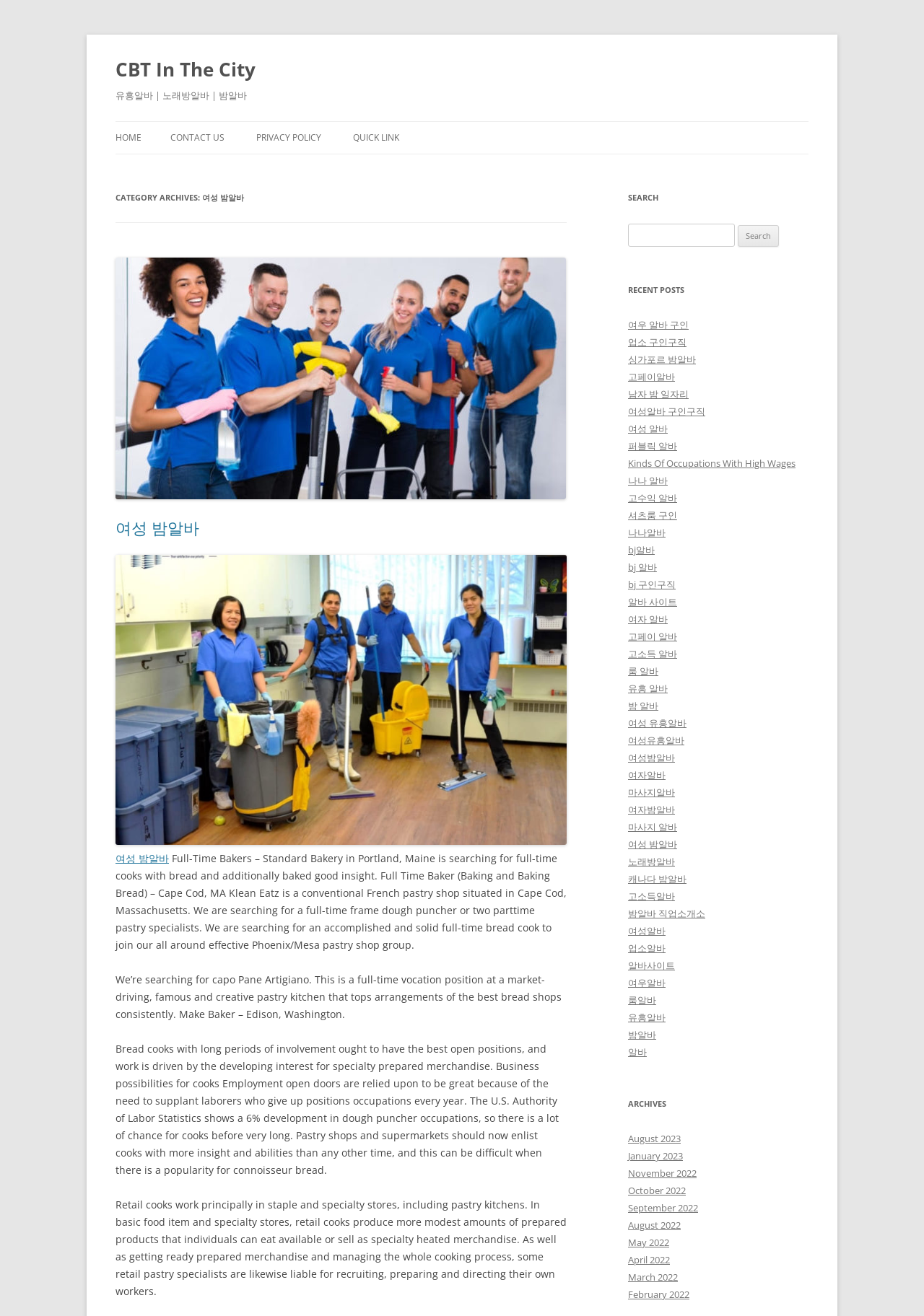What is the purpose of the search bar on this webpage?
Based on the screenshot, provide a one-word or short-phrase response.

To search for posts